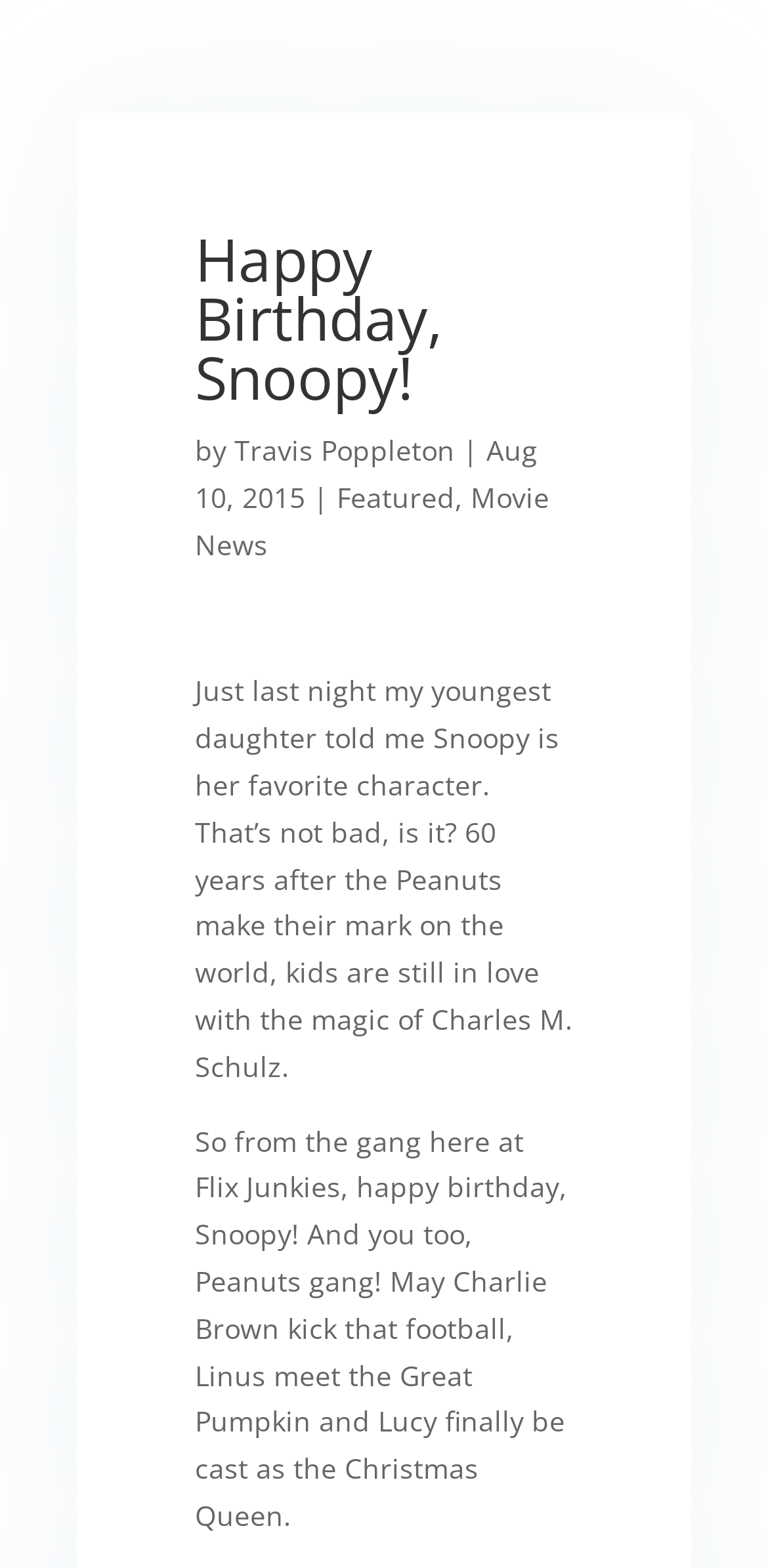Please determine the bounding box coordinates for the element with the description: "Movie News".

[0.254, 0.305, 0.715, 0.359]